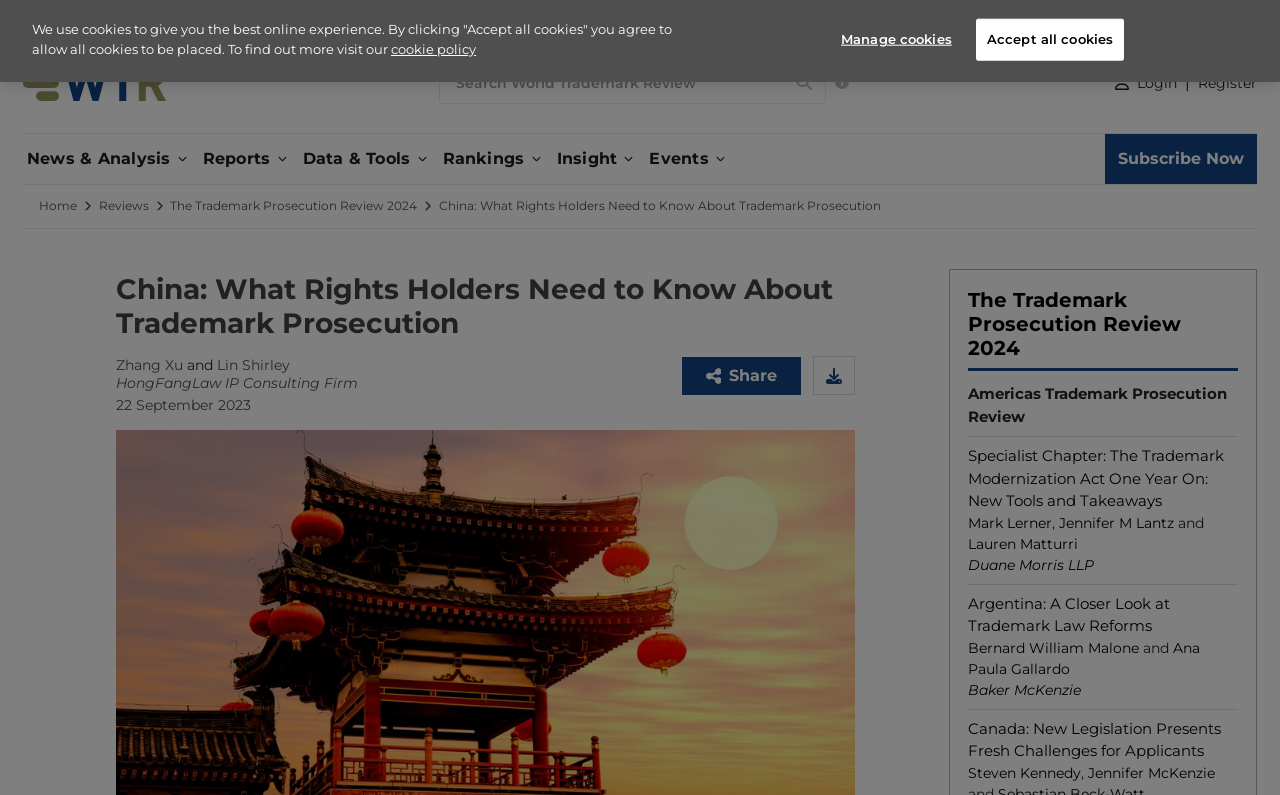Please determine the bounding box of the UI element that matches this description: name="search" placeholder="Search World Trademark Review". The coordinates should be given as (top-left x, top-left y, bottom-right x, bottom-right y), with all values between 0 and 1.

[0.343, 0.078, 0.645, 0.131]